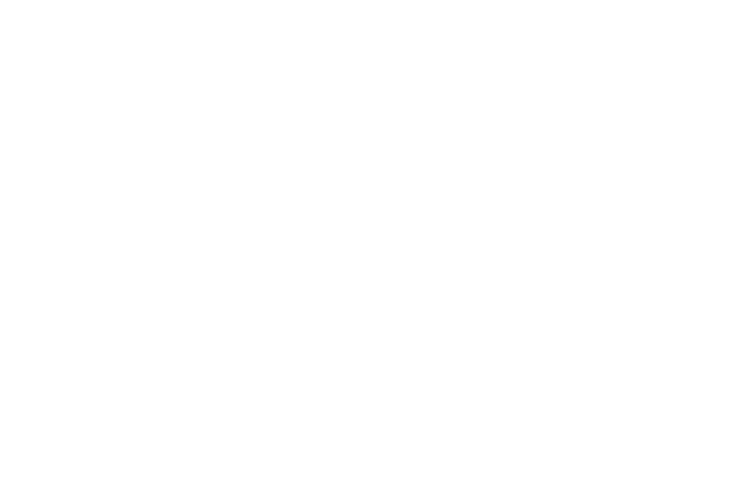What is the hotel's focus?
Provide a fully detailed and comprehensive answer to the question.

The logo symbolizes the hotel's focus on creating memorable experiences for its guests, as they enjoy convenient access to local attractions and other nearby amenities.